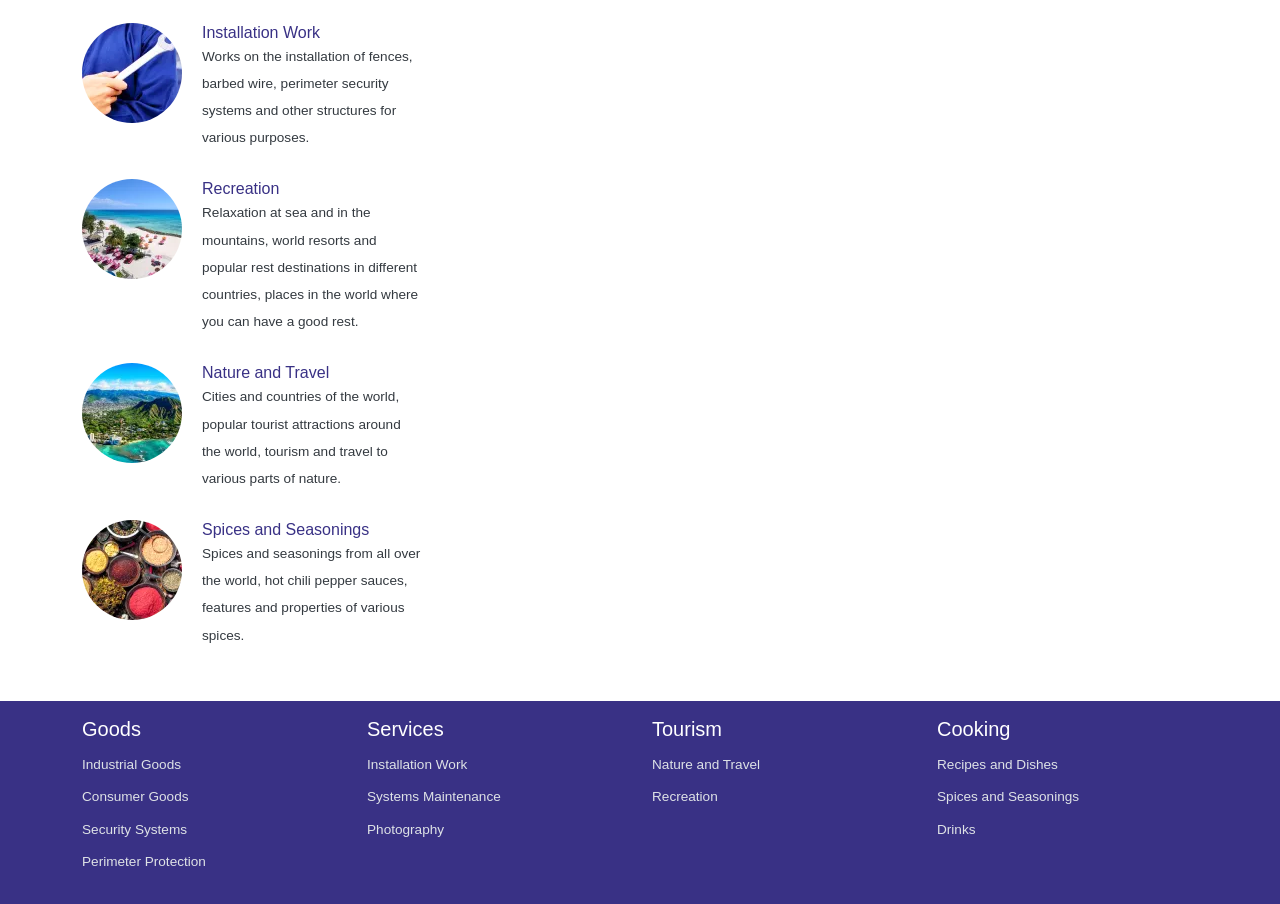What is the topic related to 'Recreation'?
Using the visual information, respond with a single word or phrase.

Tourism